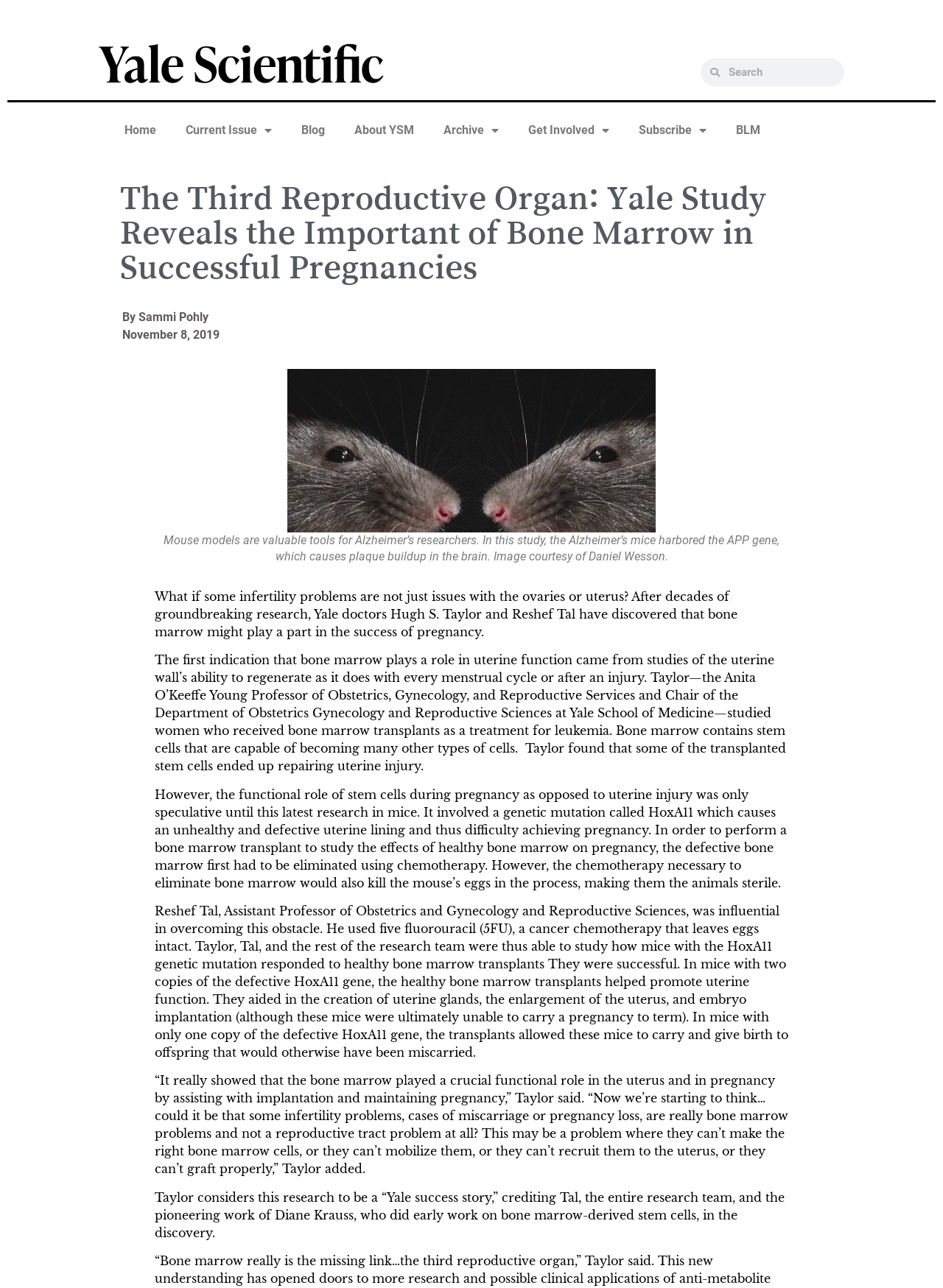What is the primary heading on this webpage?

The Third Reproductive Organ: Yale Study Reveals the Important of Bone Marrow in Successful Pregnancies